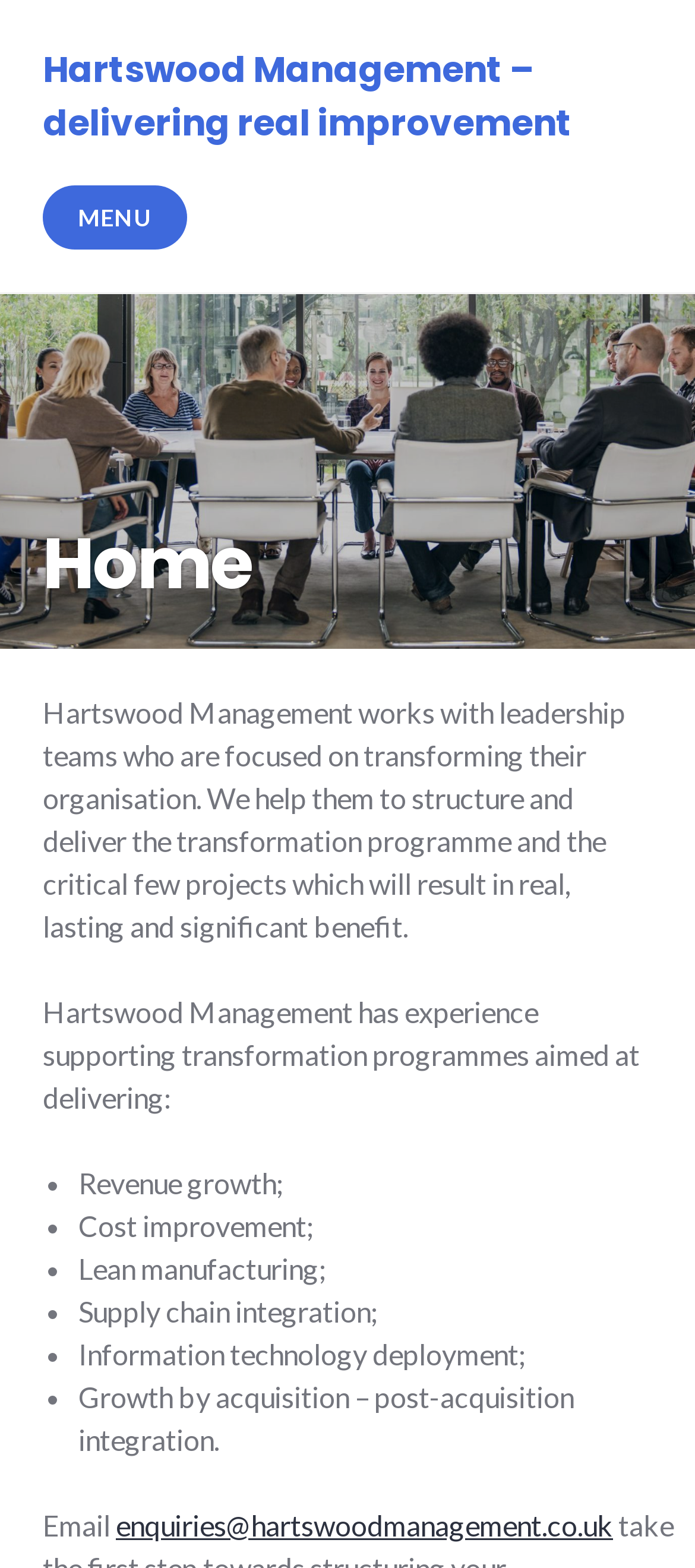What is the email address for enquiries?
Give a one-word or short-phrase answer derived from the screenshot.

enquiries@hartswoodmanagement.co.uk